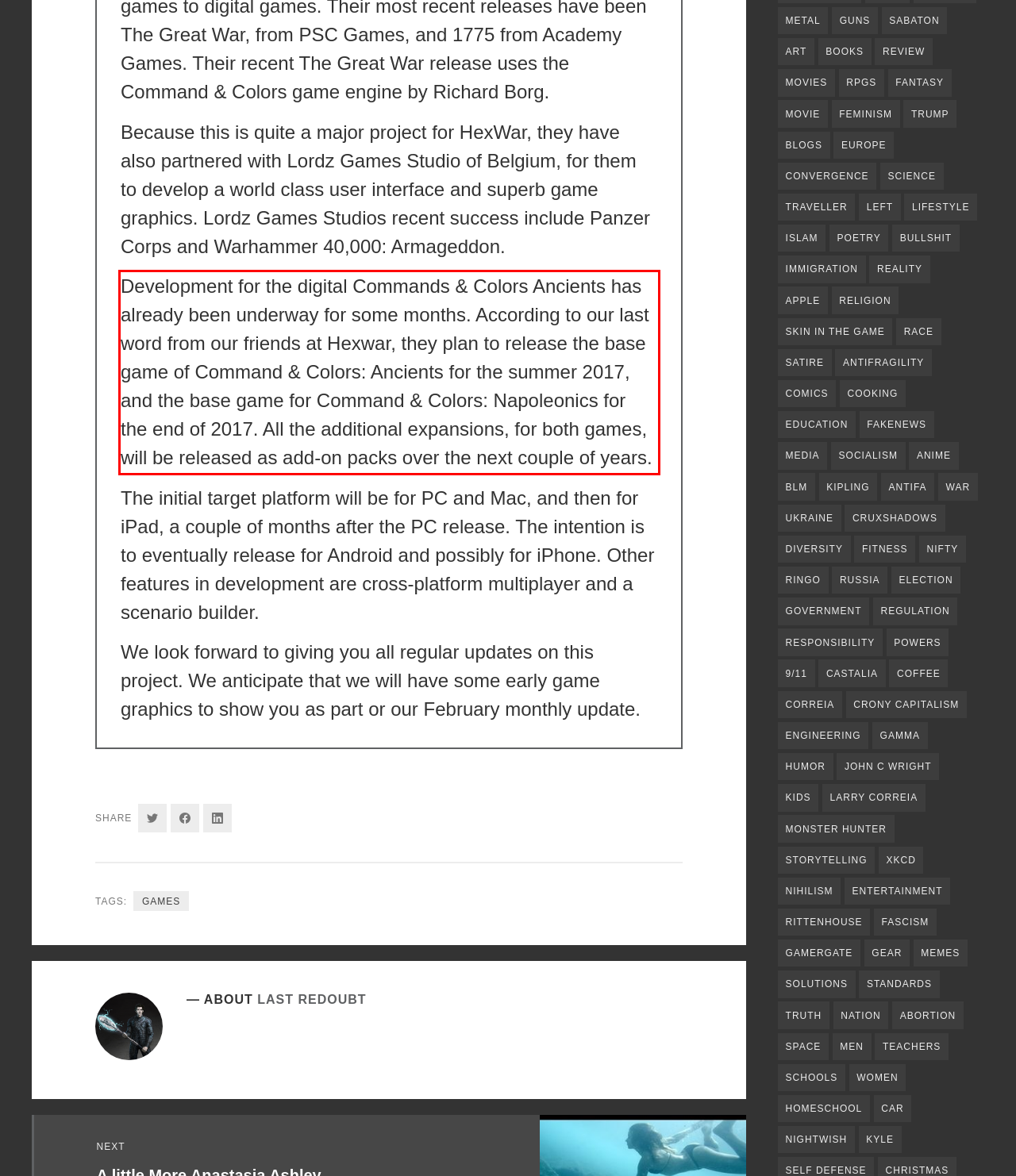Please extract the text content from the UI element enclosed by the red rectangle in the screenshot.

Development for the digital Commands & Colors Ancients has already been underway for some months. According to our last word from our friends at Hexwar, they plan to release the base game of Command & Colors: Ancients for the summer 2017, and the base game for Command & Colors: Napoleonics for the end of 2017. All the additional expansions, for both games, will be released as add-on packs over the next couple of years.